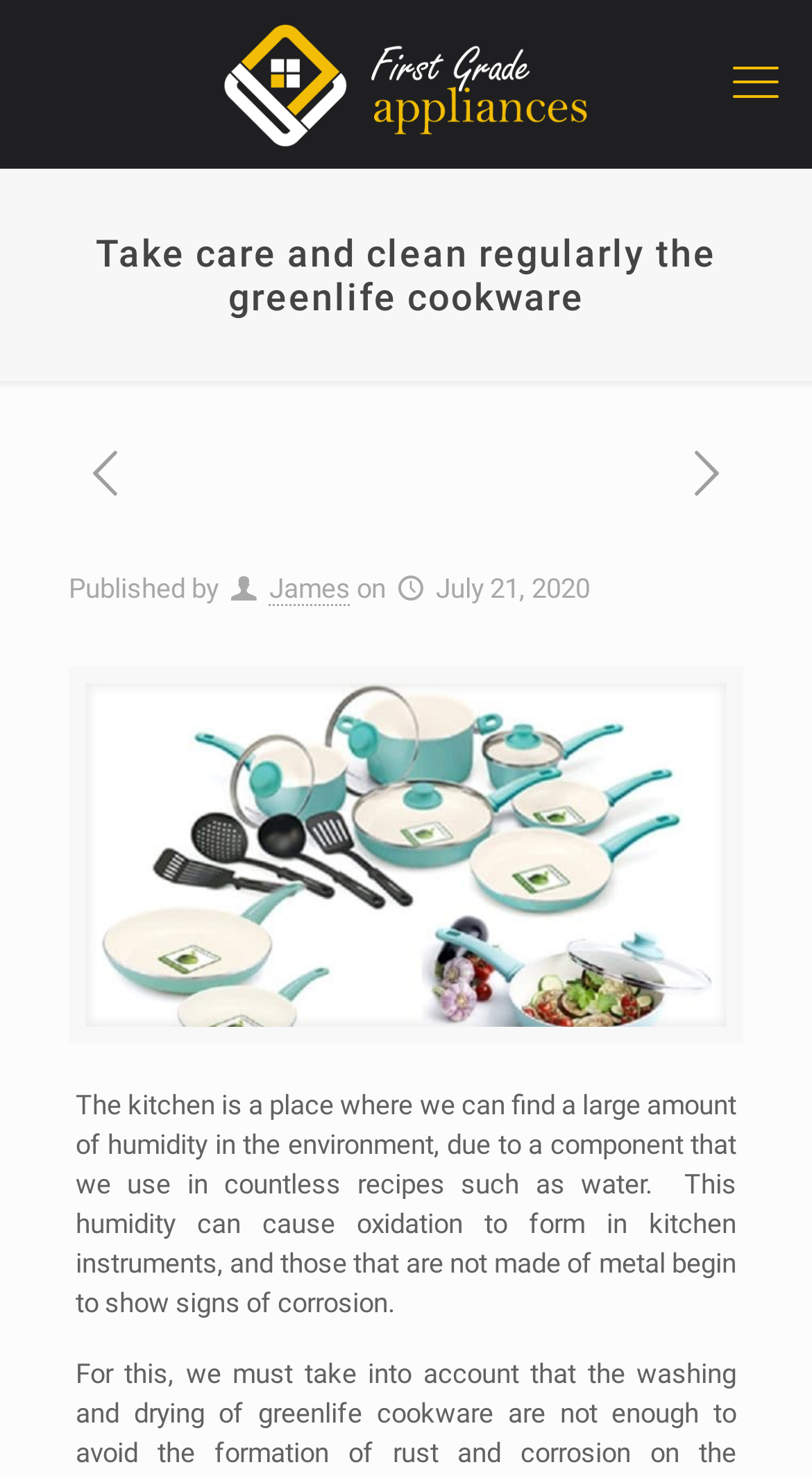Respond with a single word or phrase to the following question:
What is the date of the publication?

July 21, 2020